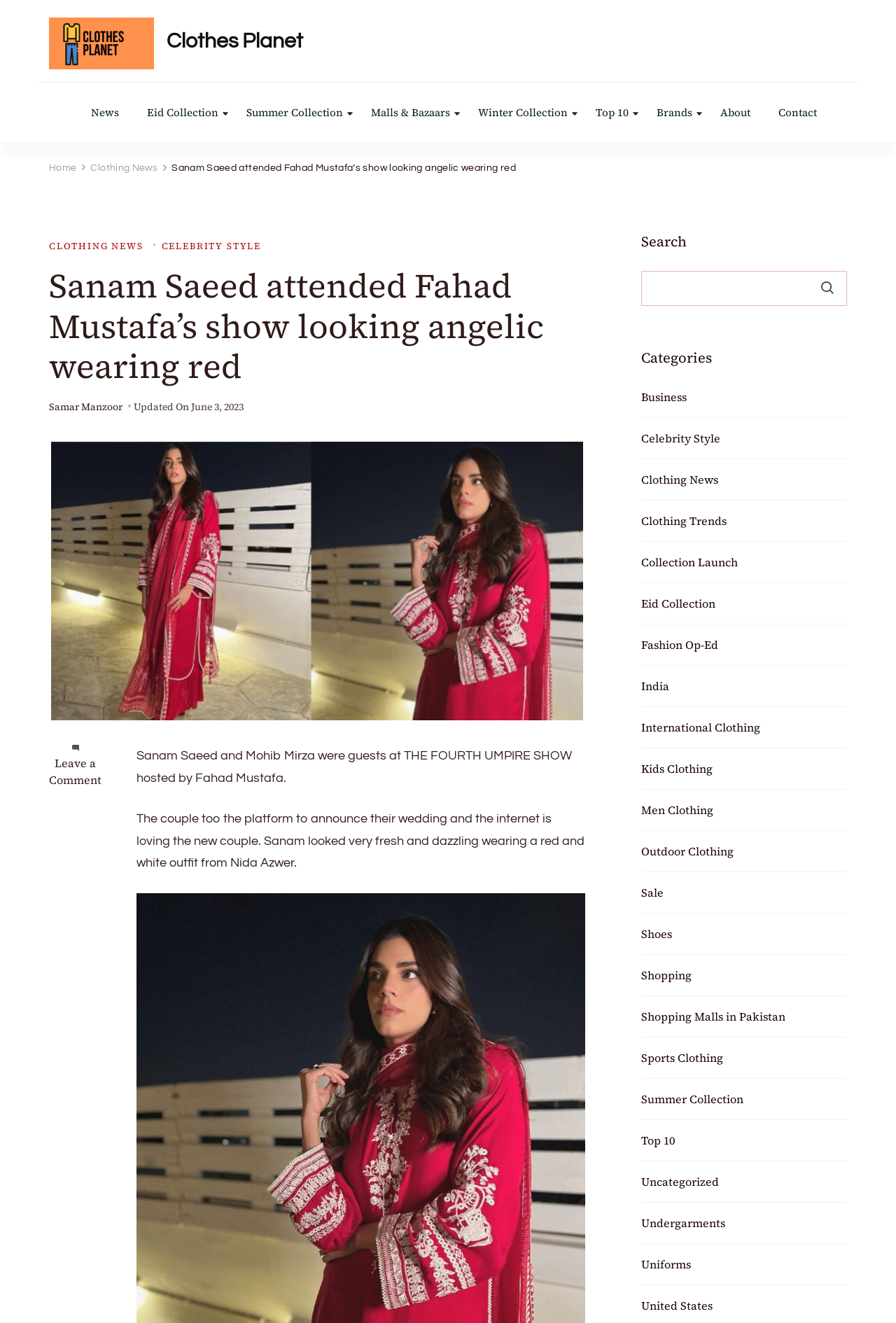Using the provided element description, identify the bounding box coordinates as (top-left x, top-left y, bottom-right x, bottom-right y). Ensure all values are between 0 and 1. Description: parent_node: Nome* name="author" placeholder="Nome*"

None